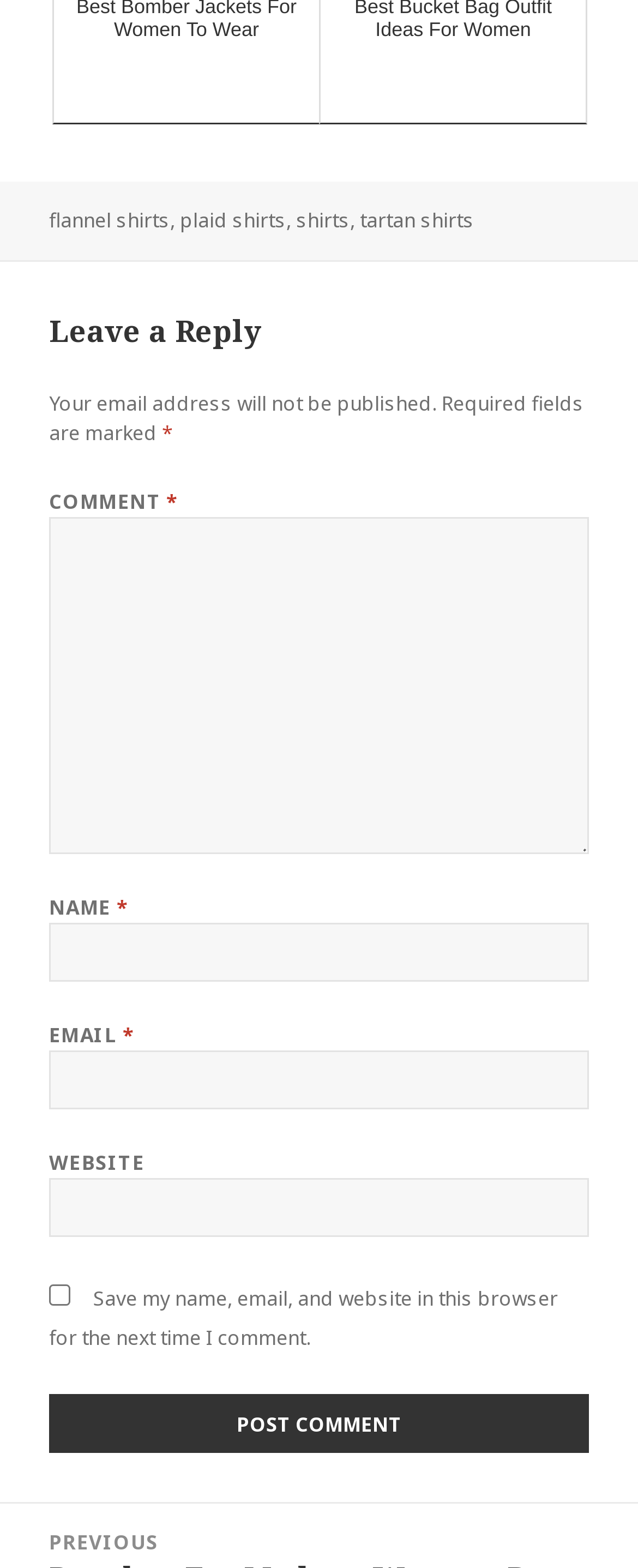Locate the bounding box coordinates of the clickable area needed to fulfill the instruction: "click the 'Post Comment' button".

[0.077, 0.889, 0.923, 0.927]